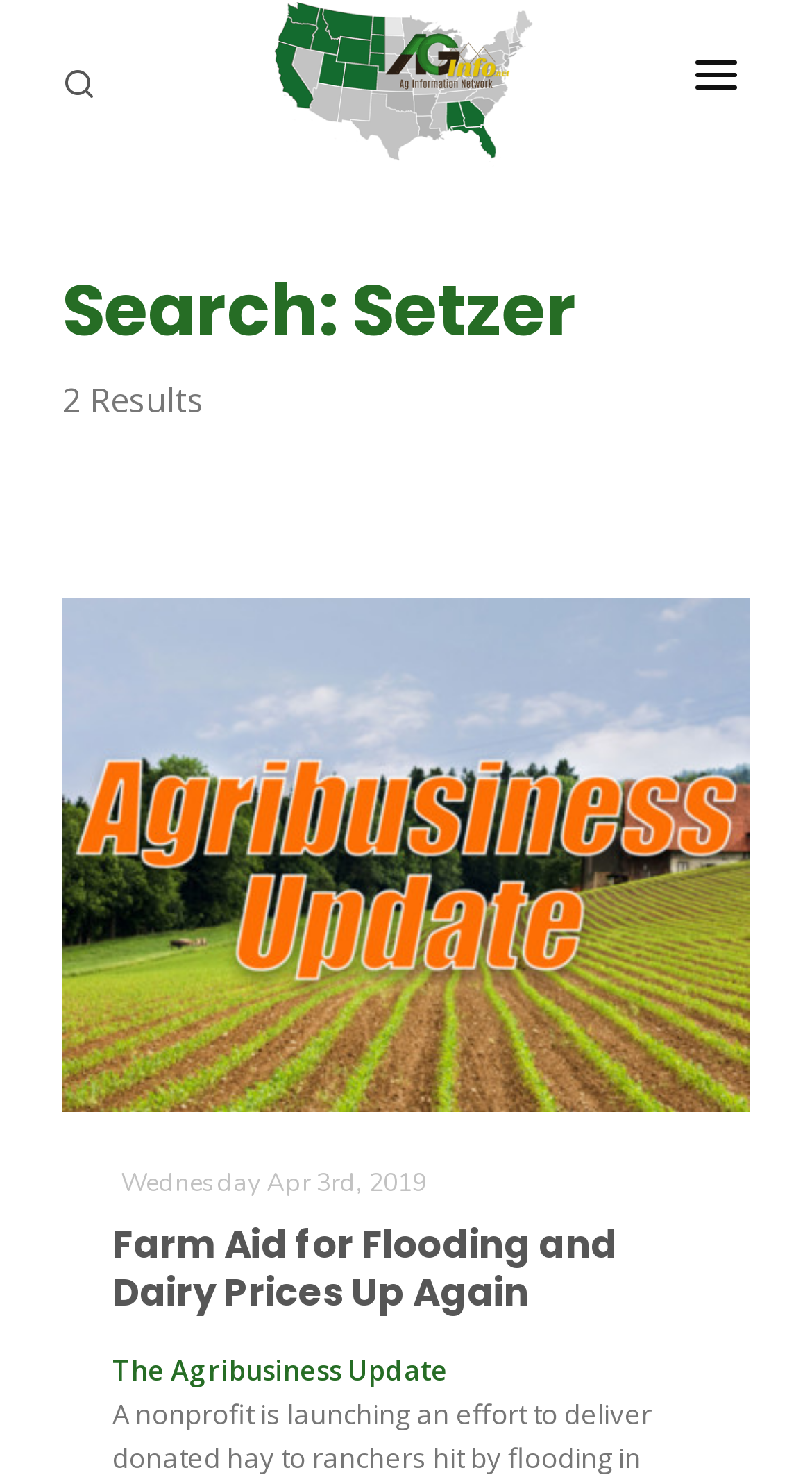What is the date of the news article?
Using the information from the image, give a concise answer in one word or a short phrase.

Wednesday Apr 3rd, 2019